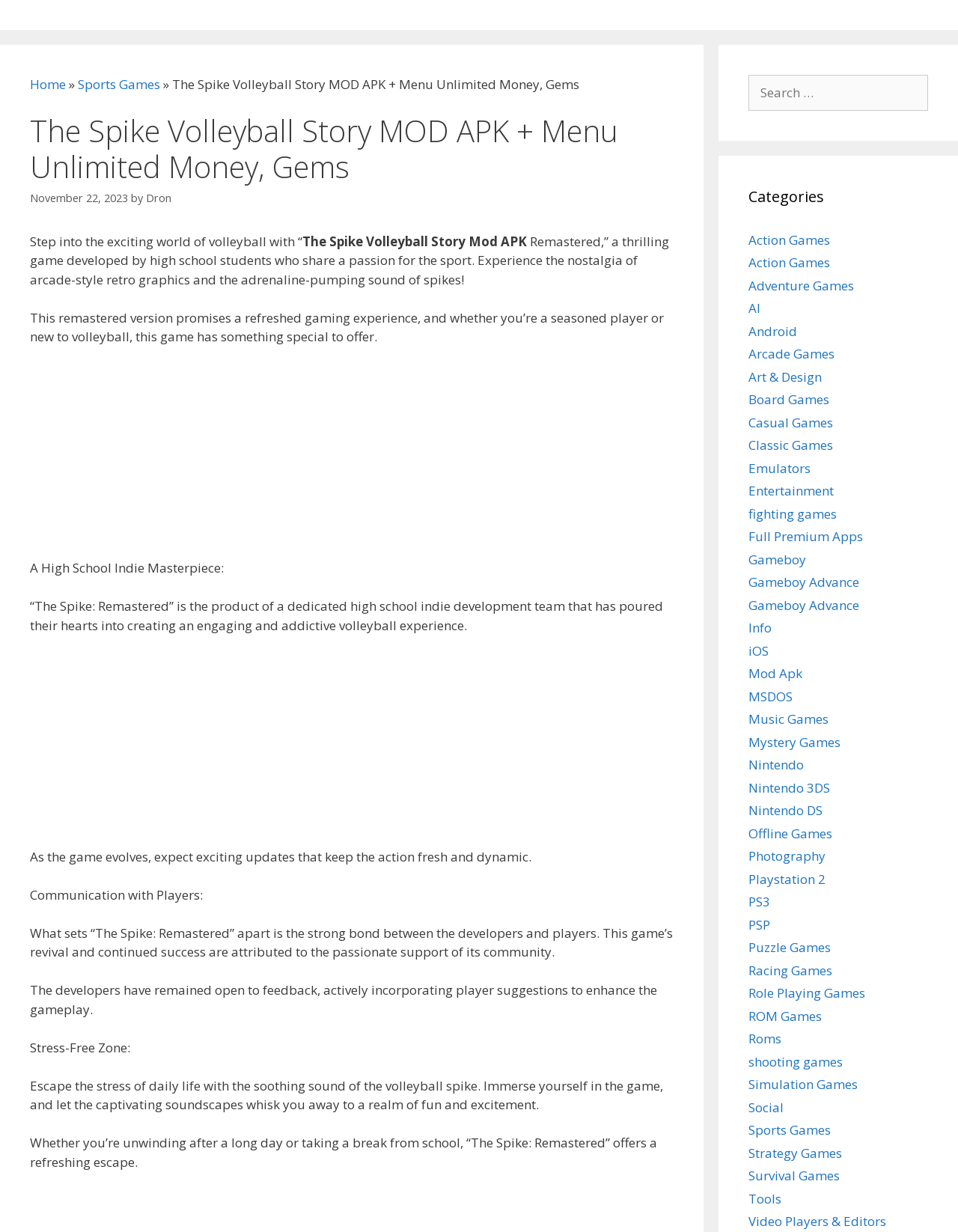Calculate the bounding box coordinates of the UI element given the description: "Video Players & Editors".

[0.781, 0.984, 0.925, 0.998]